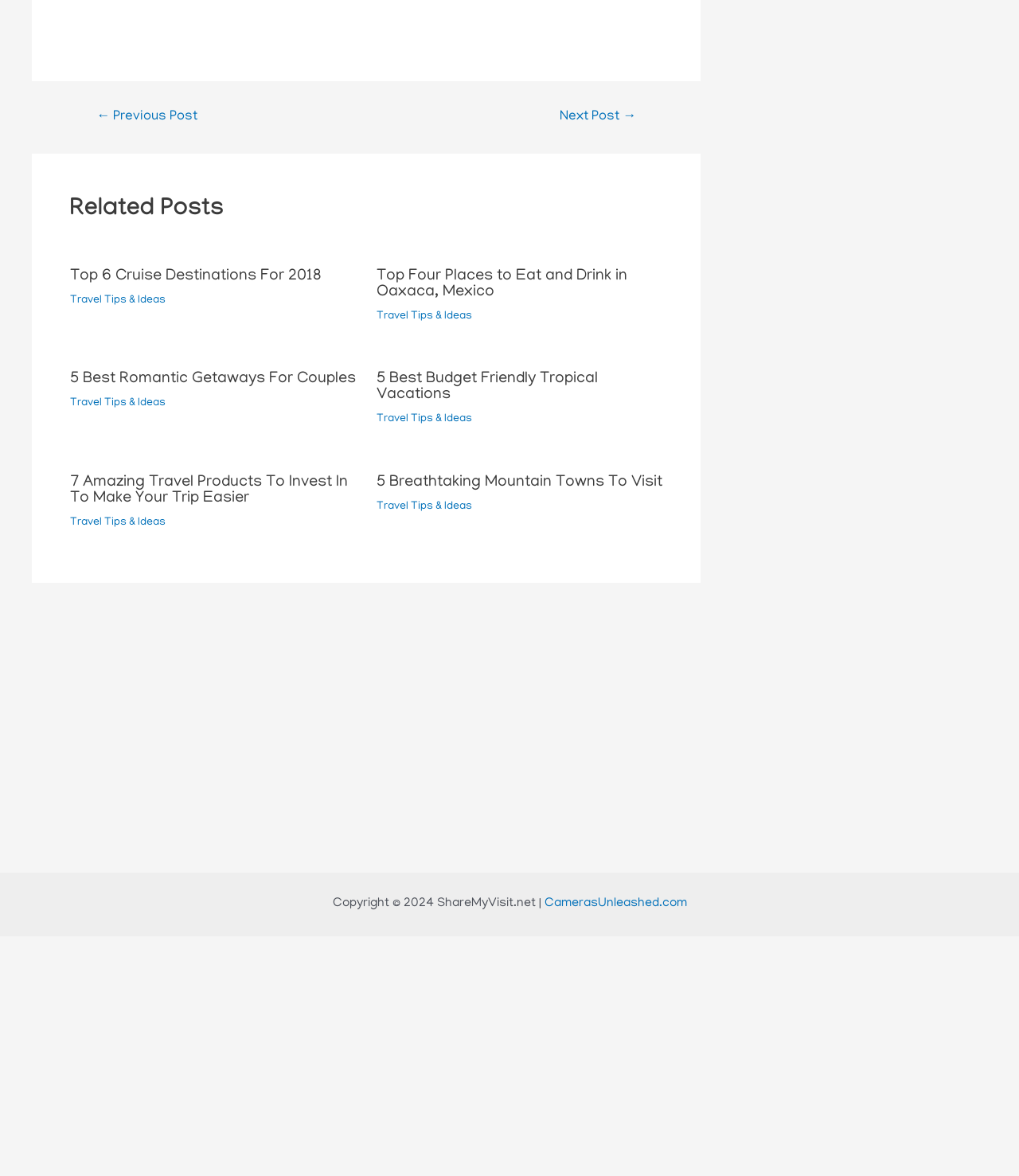Find and indicate the bounding box coordinates of the region you should select to follow the given instruction: "Add to cart".

None